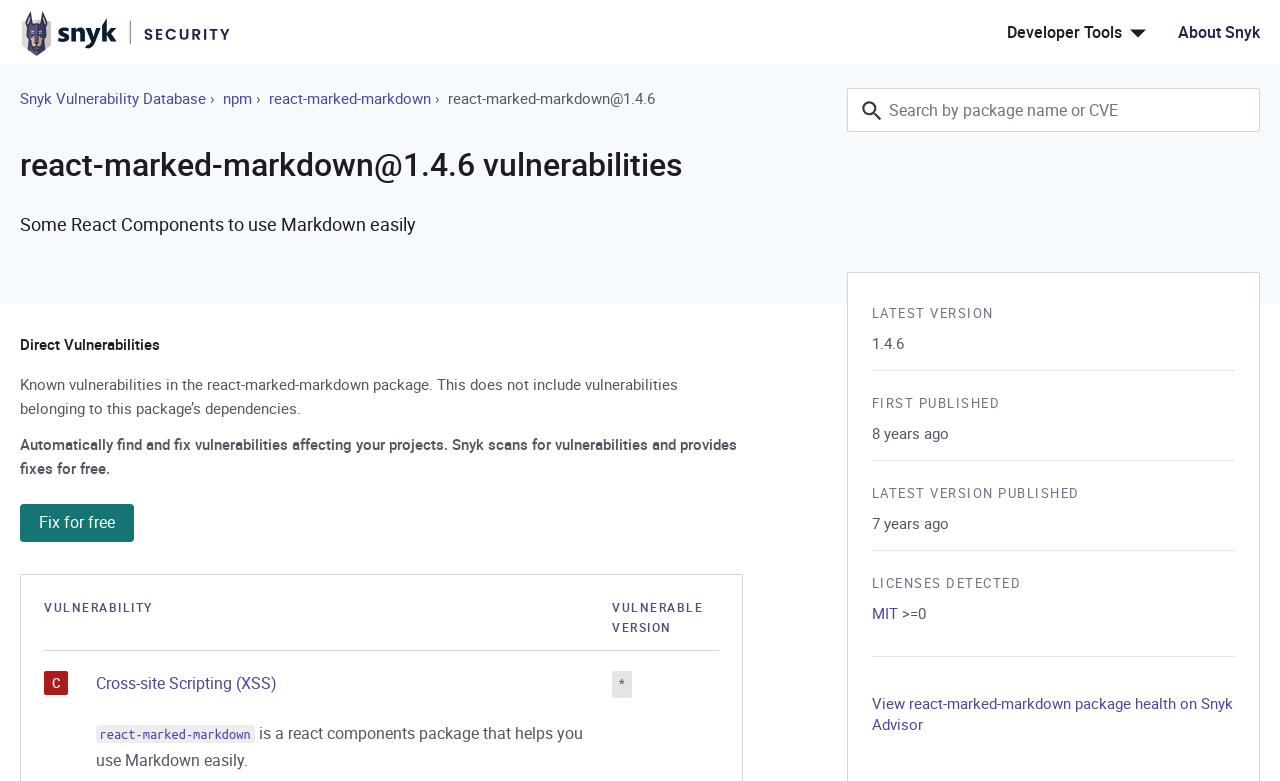Elaborate on the information and visuals displayed on the webpage.

The webpage is about react-marked-markdown 1.4.6 vulnerabilities and licenses detected. At the top left, there is a link to the homepage accompanied by a small image. On the top right, there is a button for developer tools with a small icon. Next to it, there is a link to "About Snyk".

Below the top navigation, there are several links to related resources, including "Snyk Vulnerability Database", "npm", and "react-marked-markdown". The current package version, "react-marked-markdown@1.4.6", is displayed prominently. A search box allows users to search for packages by name or CVE.

The main content is divided into sections. The first section has a heading "react-marked-markdown@1.4.6 vulnerabilities" and a subheading "Some React Components to use Markdown easily". The second section has headings for "LATEST VERSION", "FIRST PUBLISHED", and "LATEST VERSION PUBLISHED", with corresponding dates displayed below.

The third section is about "LICENSES DETECTED" and lists the "MIT" license with a version number. A link to view the package health on Snyk Advisor is provided.

The next section is about "Direct Vulnerabilities" and explains that it lists known vulnerabilities in the react-marked-markdown package, excluding those belonging to its dependencies. A promotional text encourages users to automatically find and fix vulnerabilities affecting their projects using Snyk.

A call-to-action button "Fix for free" is displayed, followed by a table with columns for "VULNERABILITY" and "VULNERABLE VERSION". The table lists a critical severity issue, "Cross-site Scripting (XSS)", with a link to more information.